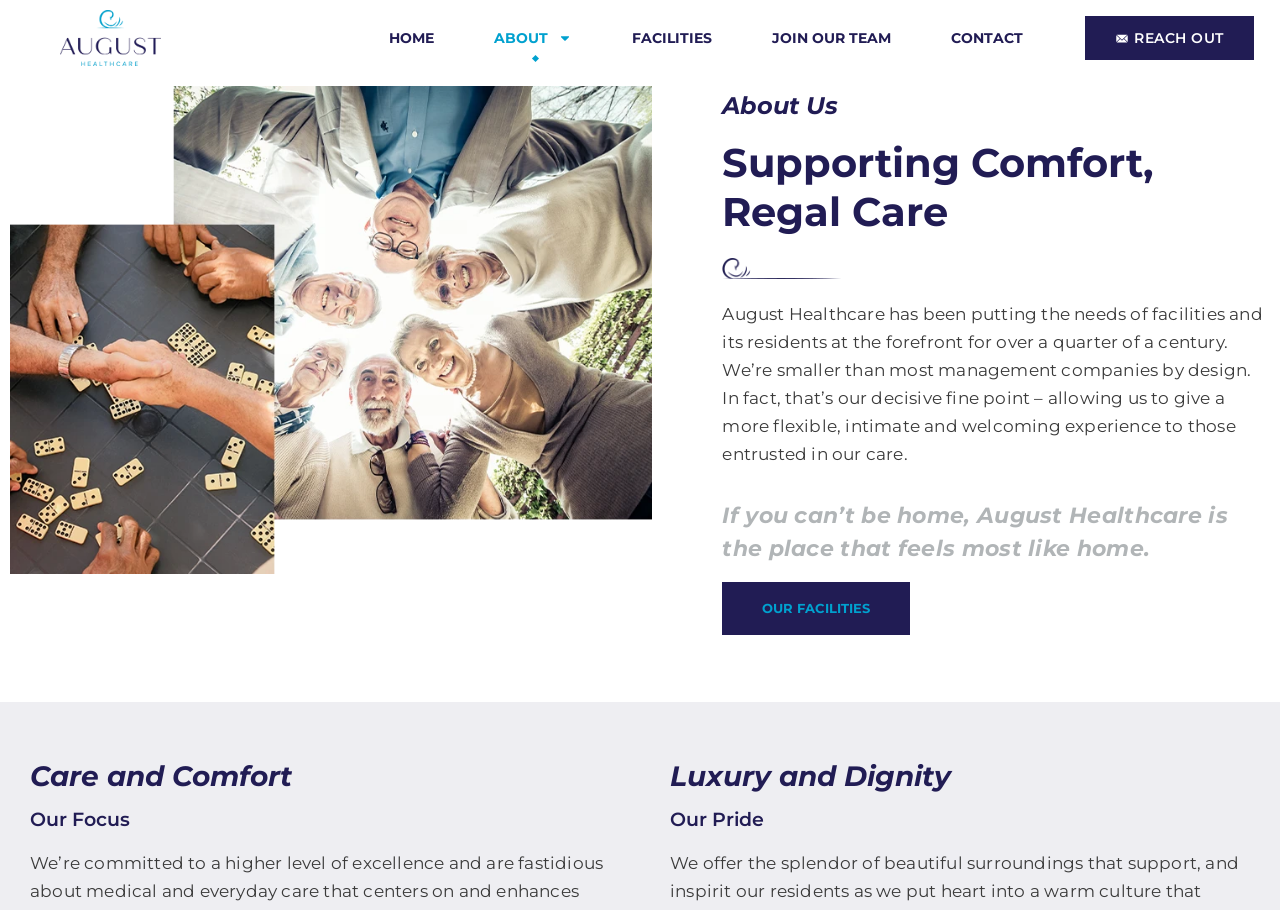What can be found in August Healthcare facilities?
From the details in the image, answer the question comprehensively.

The webpage mentions that August Healthcare facilities provide luxury and dignity to its residents. This can be determined by looking at the heading 'Luxury and Dignity' and the surrounding text, which suggests that the facilities are designed to provide a high level of comfort and dignity to those in their care.